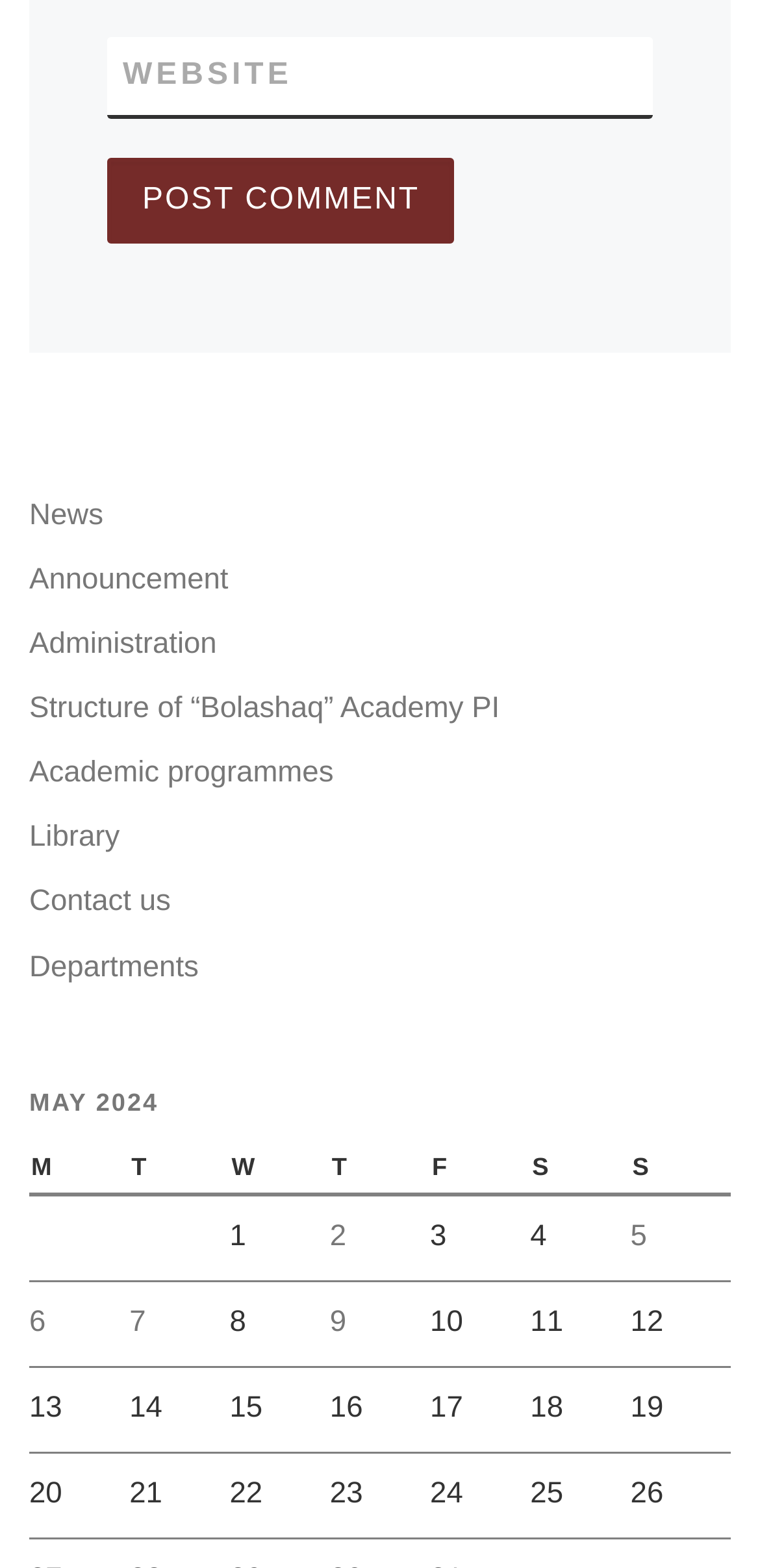Give a concise answer of one word or phrase to the question: 
How many grid cells are in the first row?

7